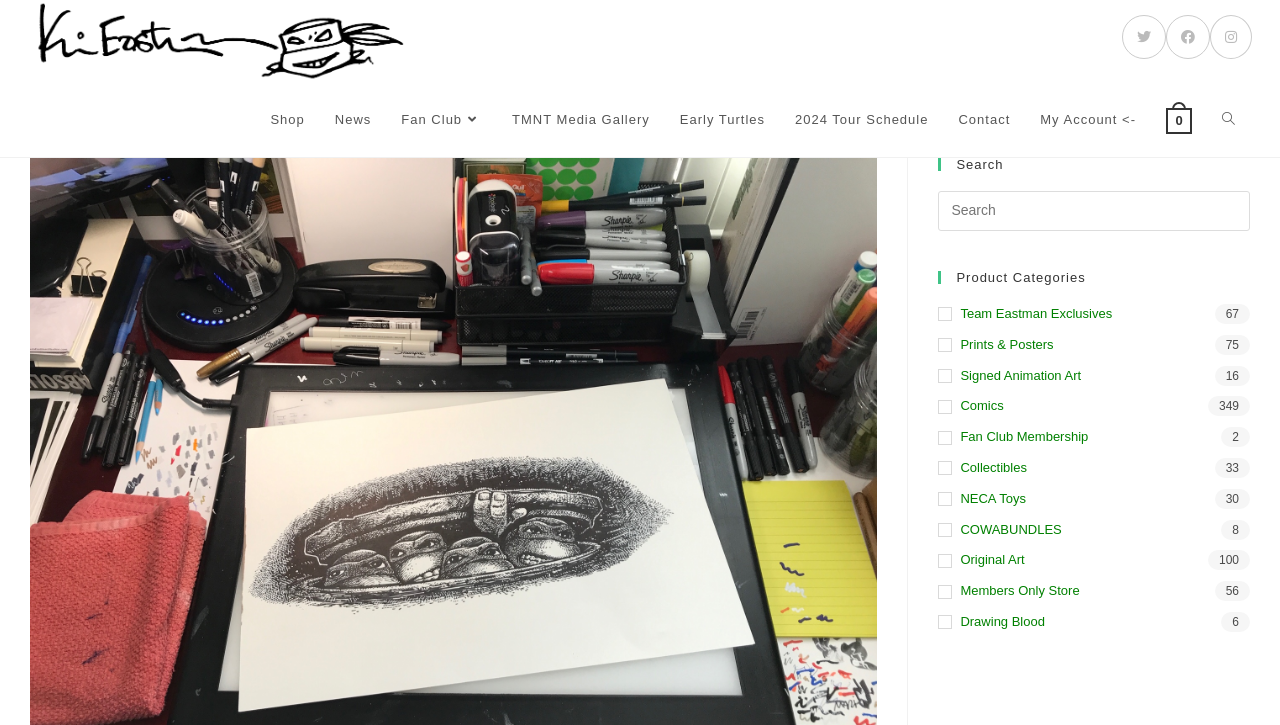Locate the bounding box coordinates of the area to click to fulfill this instruction: "Toggle website search". The bounding box should be presented as four float numbers between 0 and 1, in the order [left, top, right, bottom].

[0.943, 0.114, 0.977, 0.217]